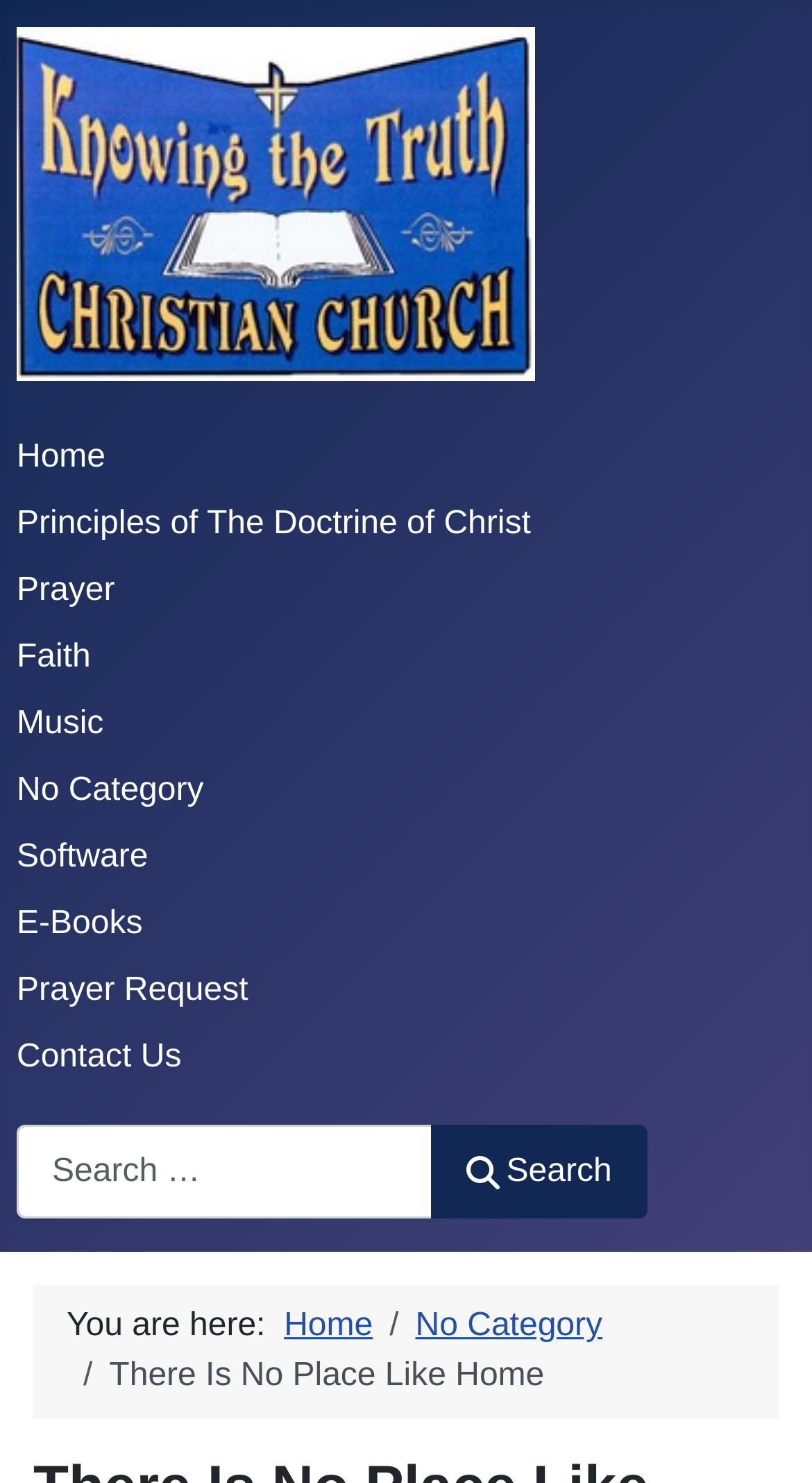What is the first link on the webpage?
Answer with a single word or short phrase according to what you see in the image.

KTTCC.org